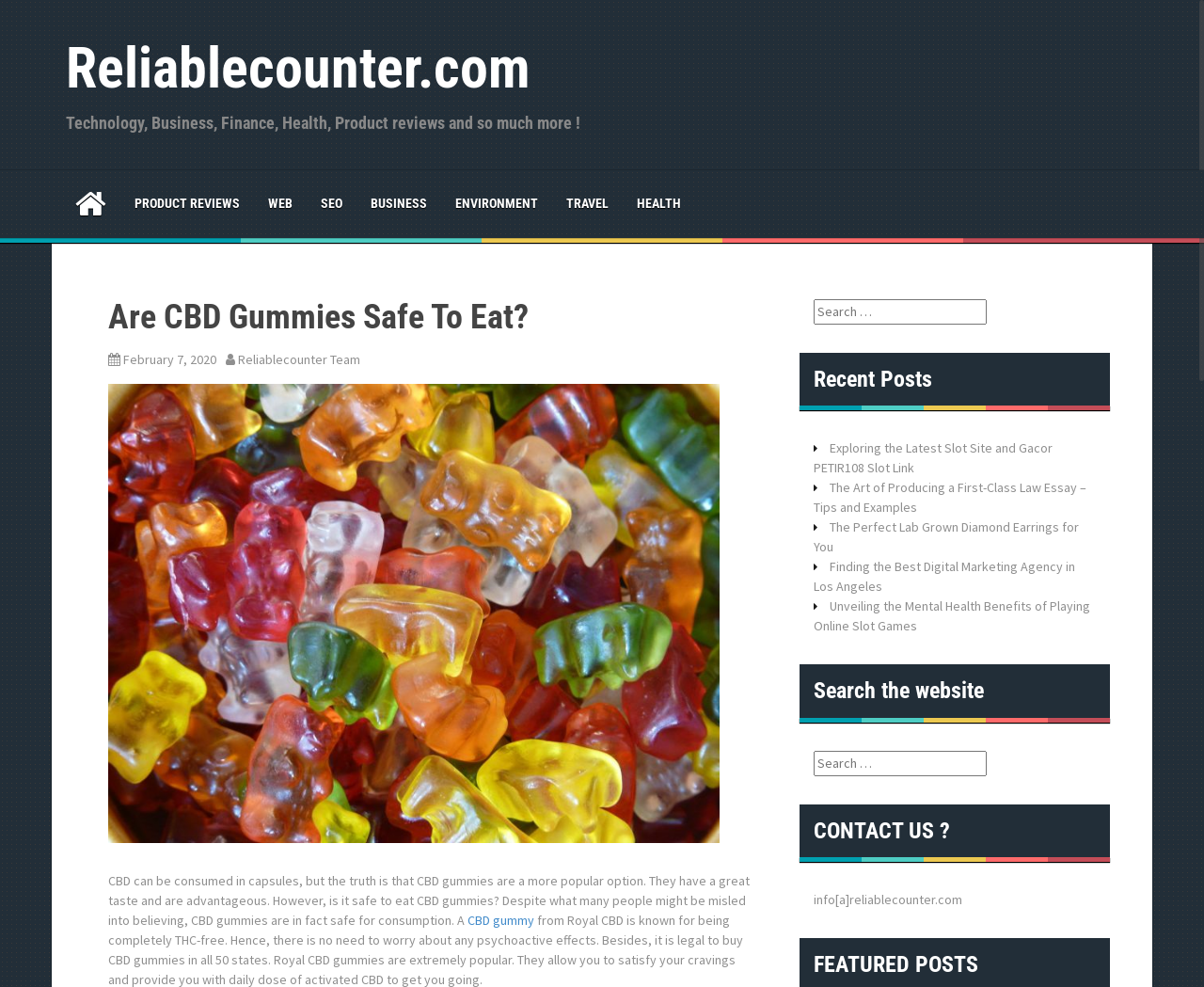How many recent posts are listed on the webpage?
Refer to the screenshot and answer in one word or phrase.

5